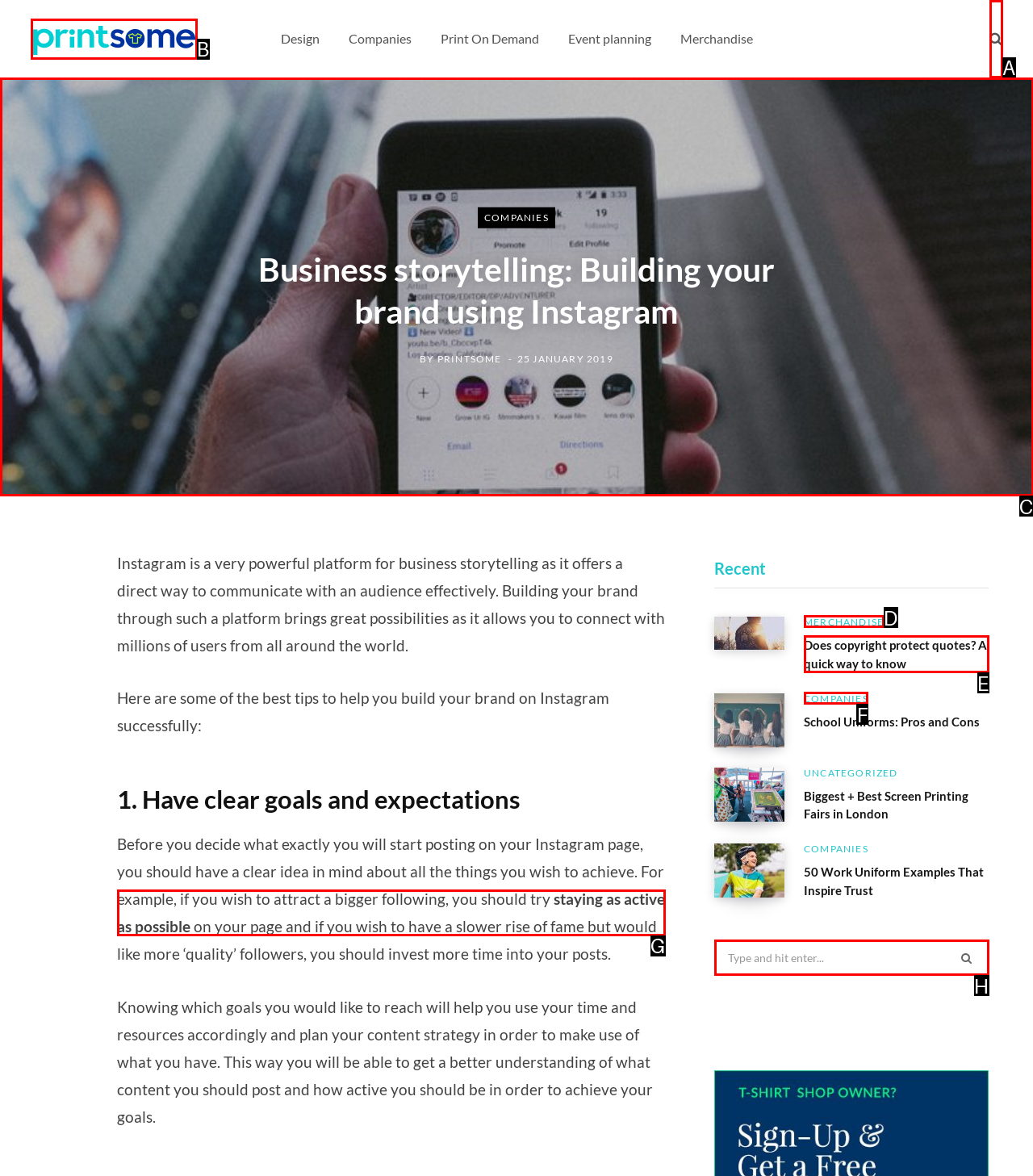Determine which HTML element to click on in order to complete the action: Enlarge the featured image.
Reply with the letter of the selected option.

C